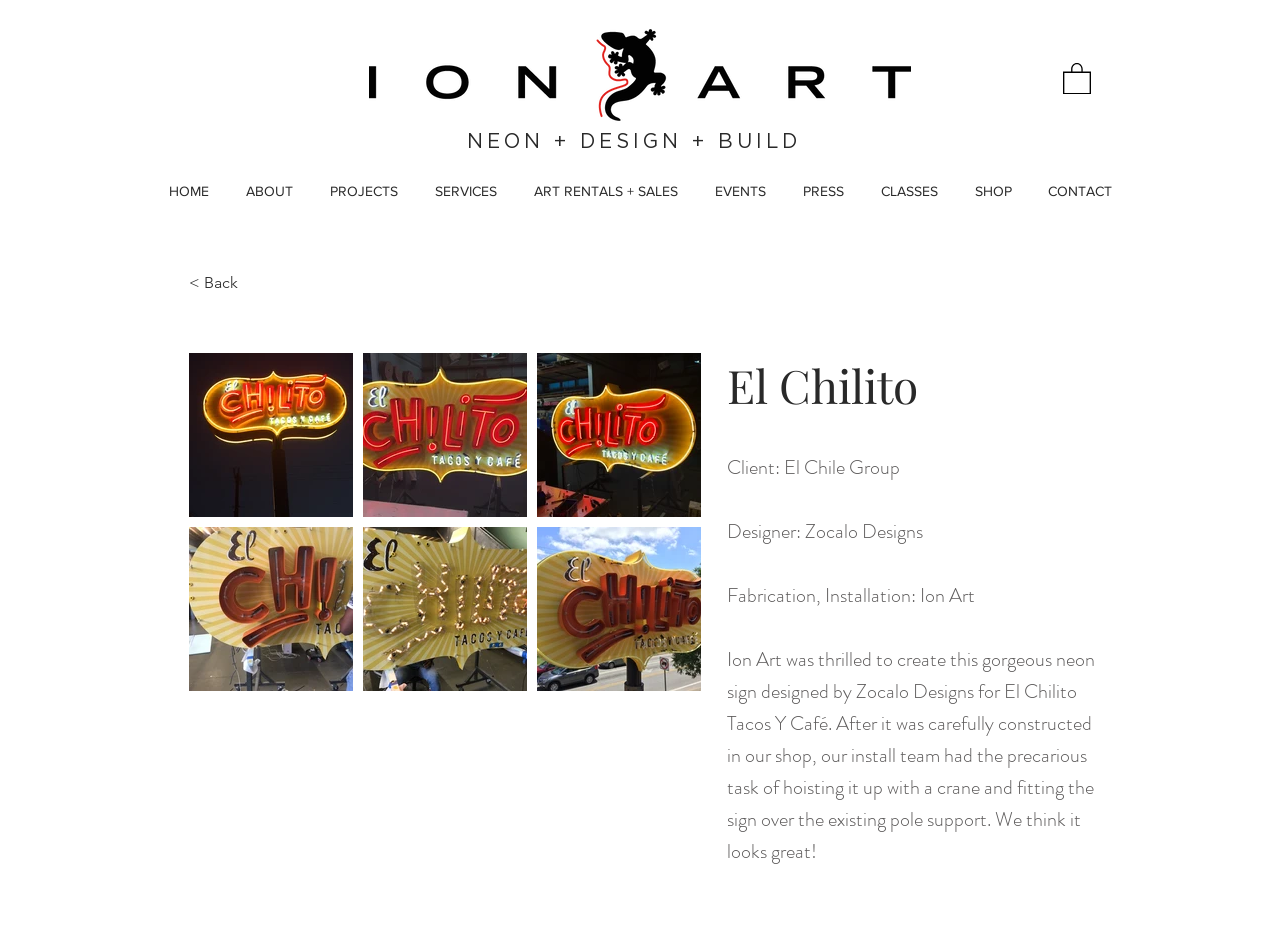By analyzing the image, answer the following question with a detailed response: How many buttons are there on the webpage?

The webpage contains 7 buttons, each with an image of the El Chilito neon sign. These buttons are arranged in two rows, with 4 buttons in the first row and 3 buttons in the second row.